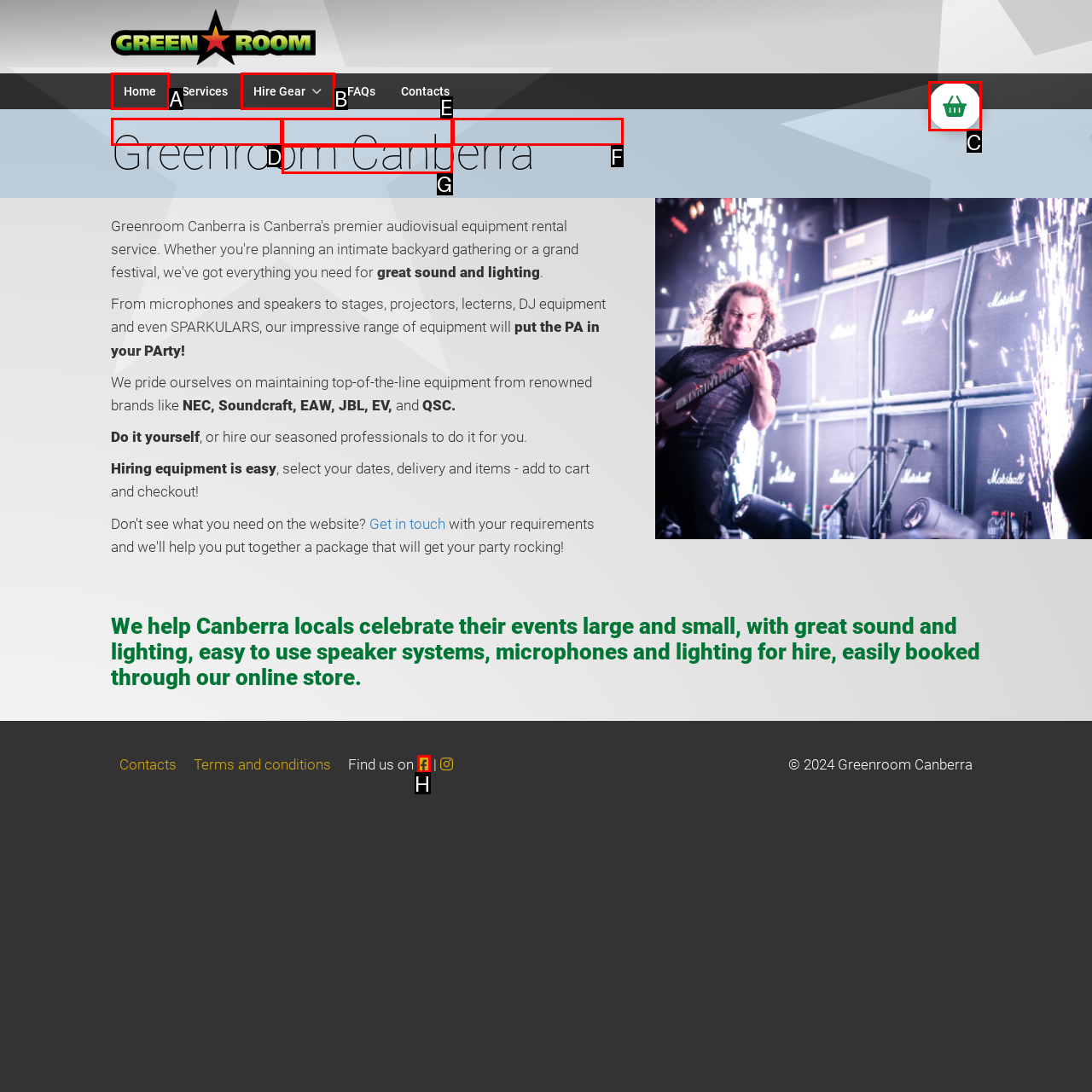Figure out which option to click to perform the following task: Click on Home
Provide the letter of the correct option in your response.

A